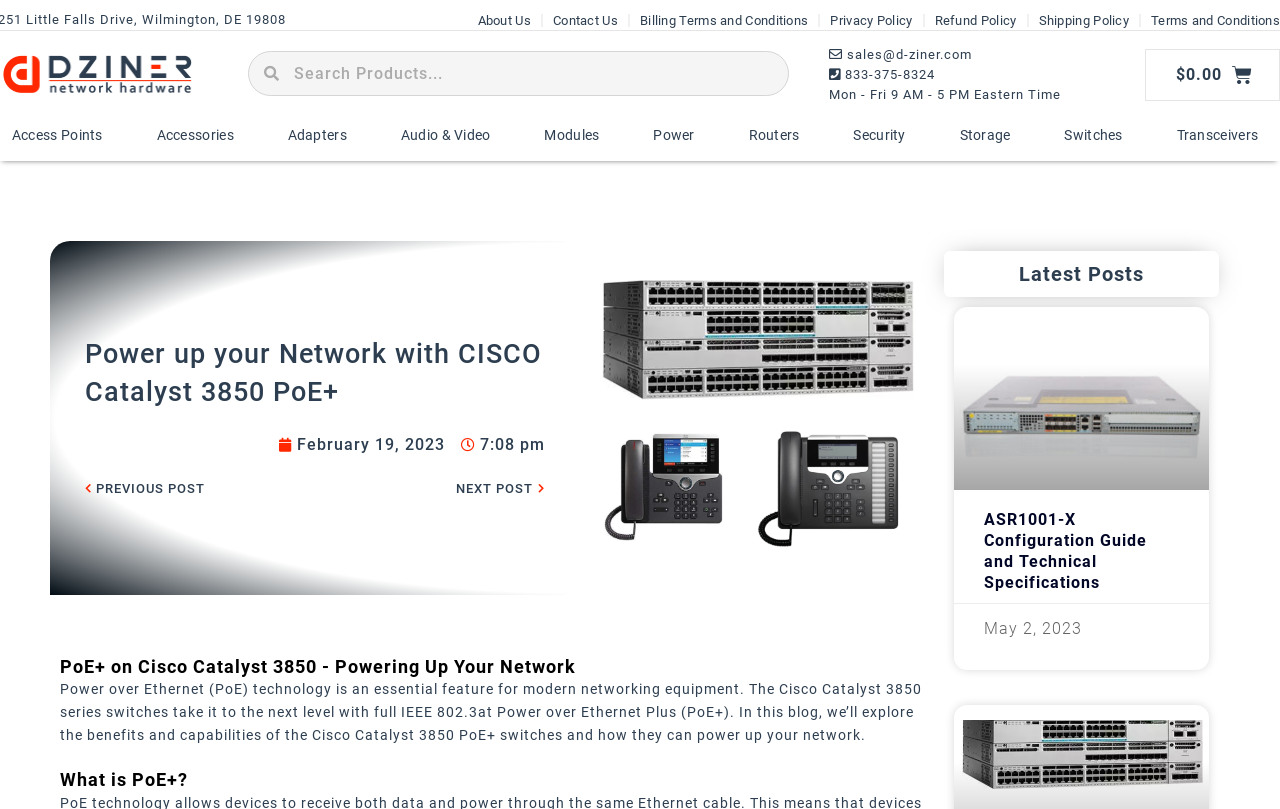Please determine the bounding box coordinates of the element to click in order to execute the following instruction: "Learn about PoE+ on Cisco Catalyst 3850". The coordinates should be four float numbers between 0 and 1, specified as [left, top, right, bottom].

[0.047, 0.809, 0.722, 0.838]